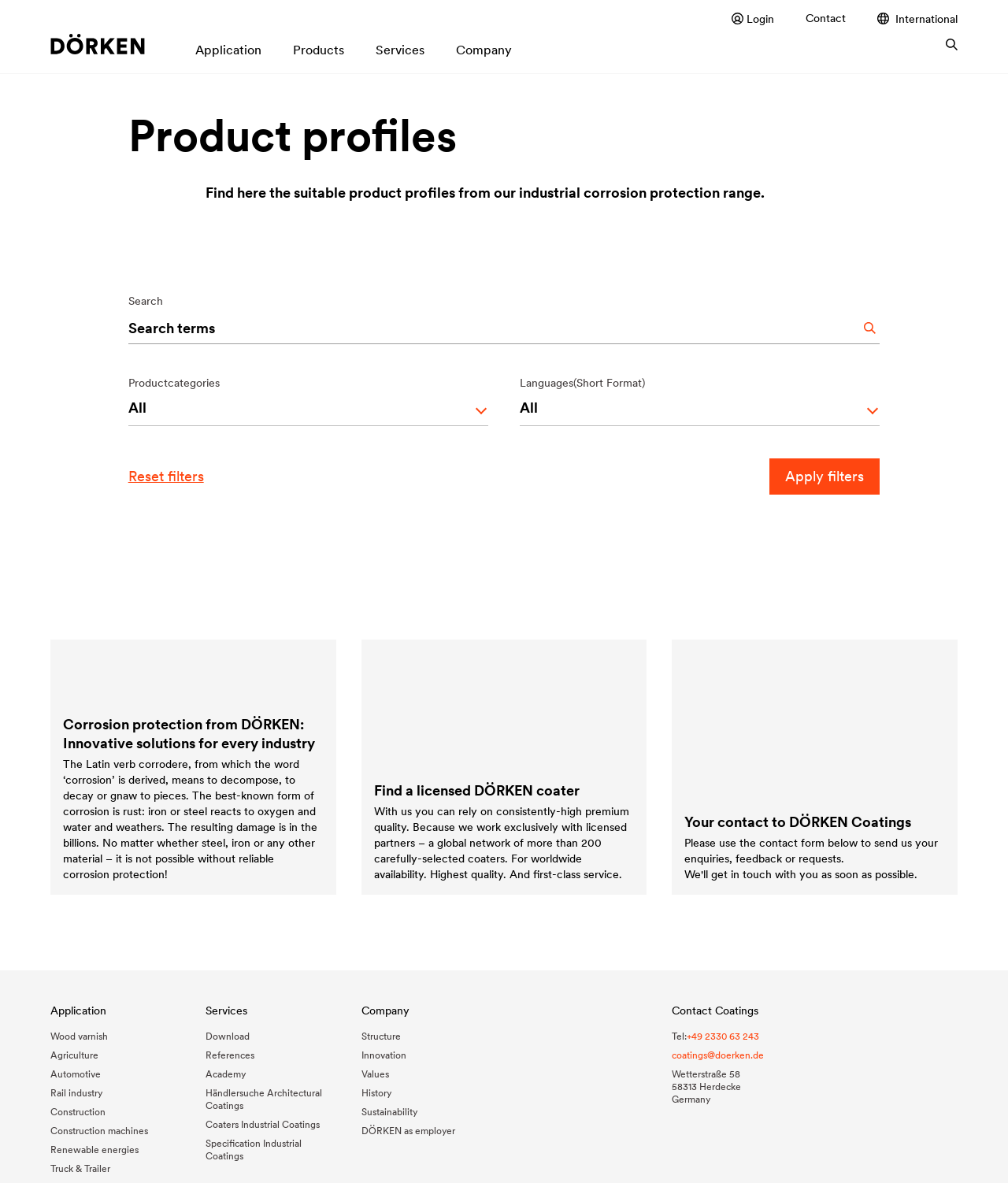What is the main topic of the webpage?
Examine the webpage screenshot and provide an in-depth answer to the question.

The webpage is focused on providing information about corrosion protection solutions, with headings and links related to corrosion protection, product profiles, and services, indicating that the main topic of the webpage is corrosion protection.